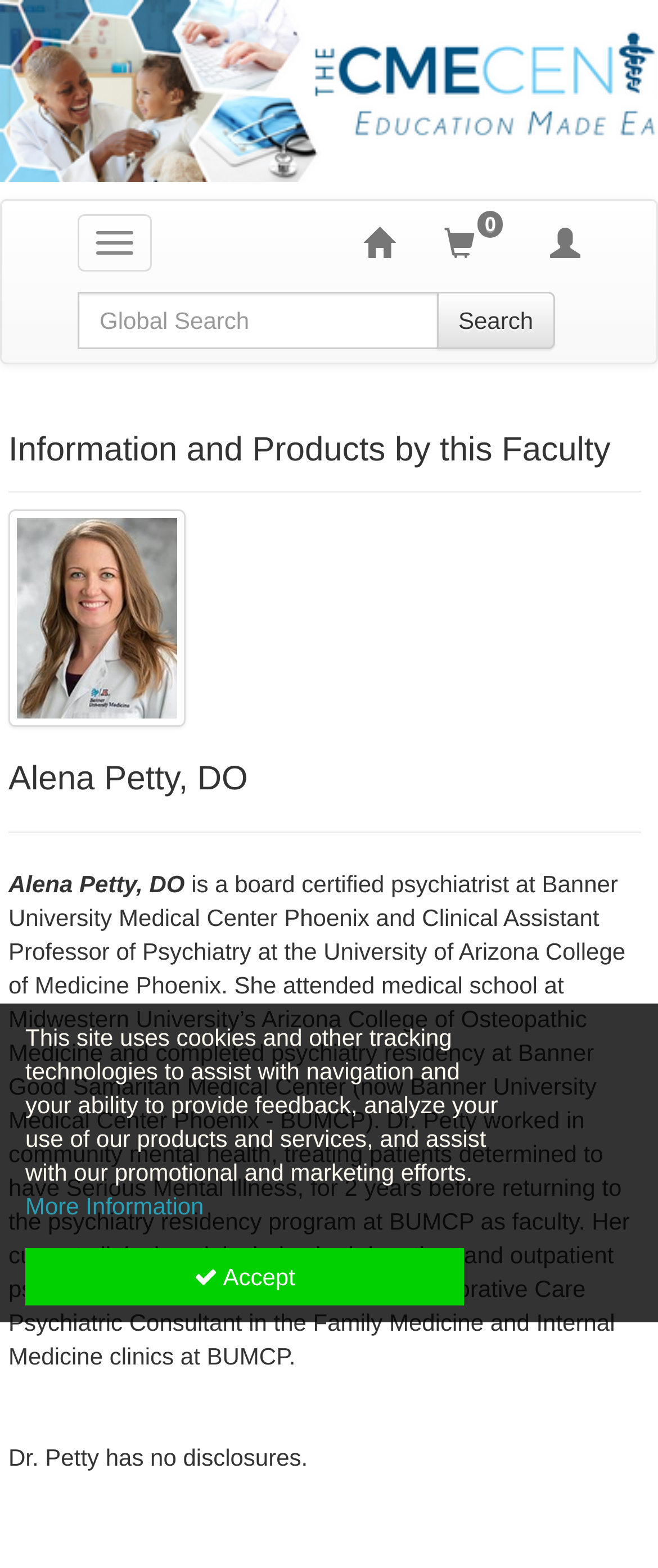Where did Alena Petty attend medical school?
Identify the answer in the screenshot and reply with a single word or phrase.

Midwestern University’s Arizona College of Osteopathic Medicine